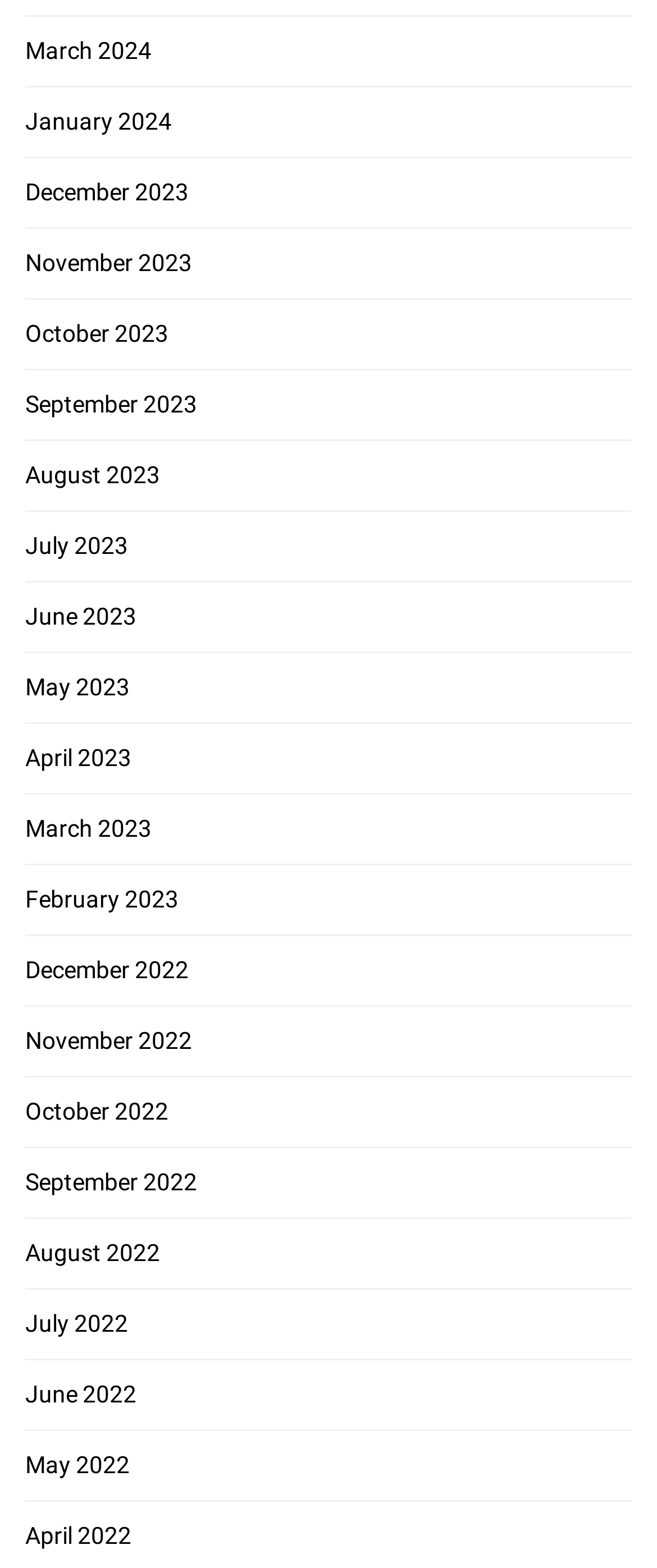What is the earliest month available?
Answer the question with detailed information derived from the image.

By examining the links on the webpage, I found that the earliest month available is April 2022, which is the last link on the list.